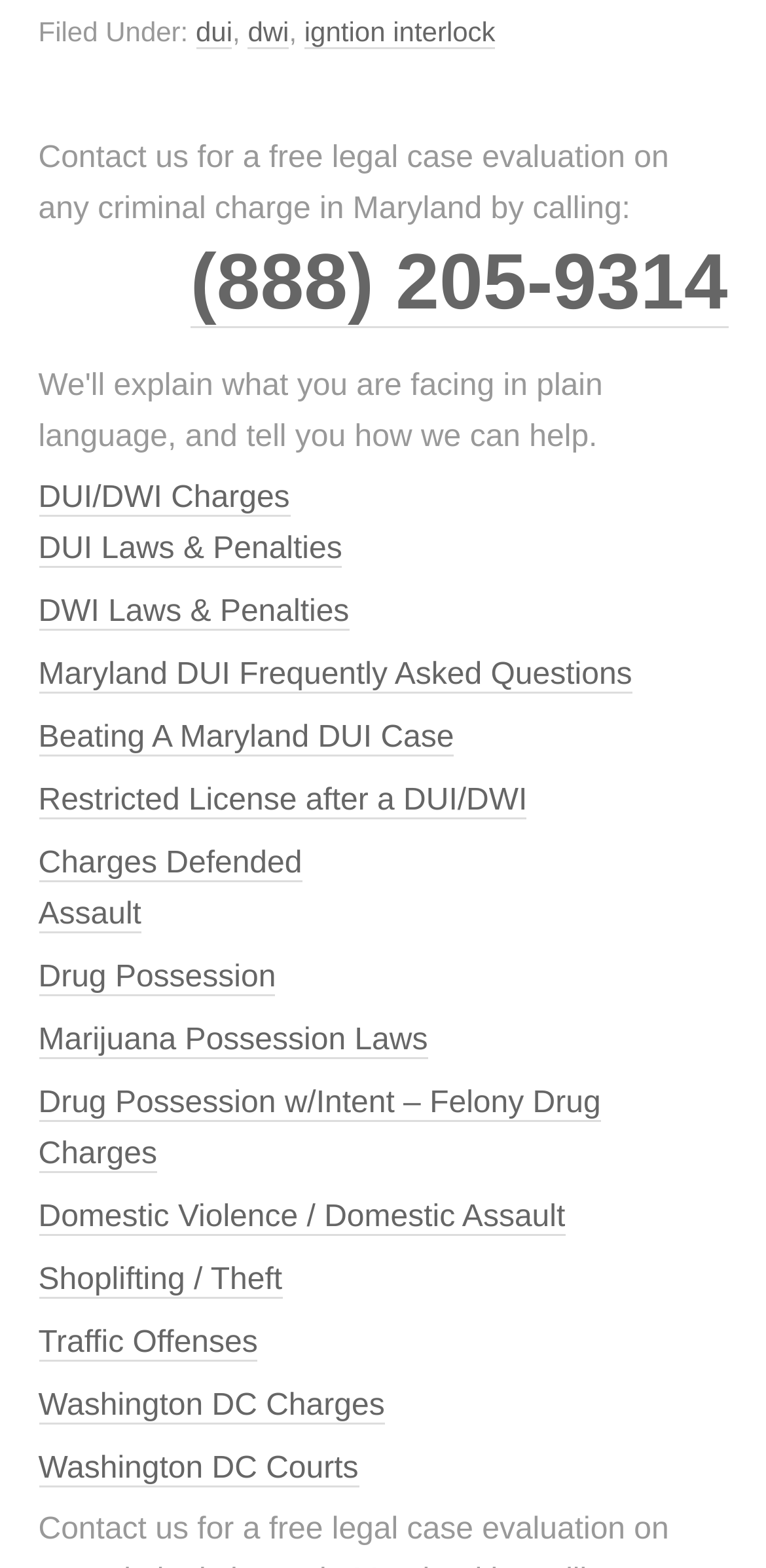Identify the bounding box coordinates of the area that should be clicked in order to complete the given instruction: "Click on 'DUI/DWI Charges'". The bounding box coordinates should be four float numbers between 0 and 1, i.e., [left, top, right, bottom].

[0.05, 0.307, 0.378, 0.33]